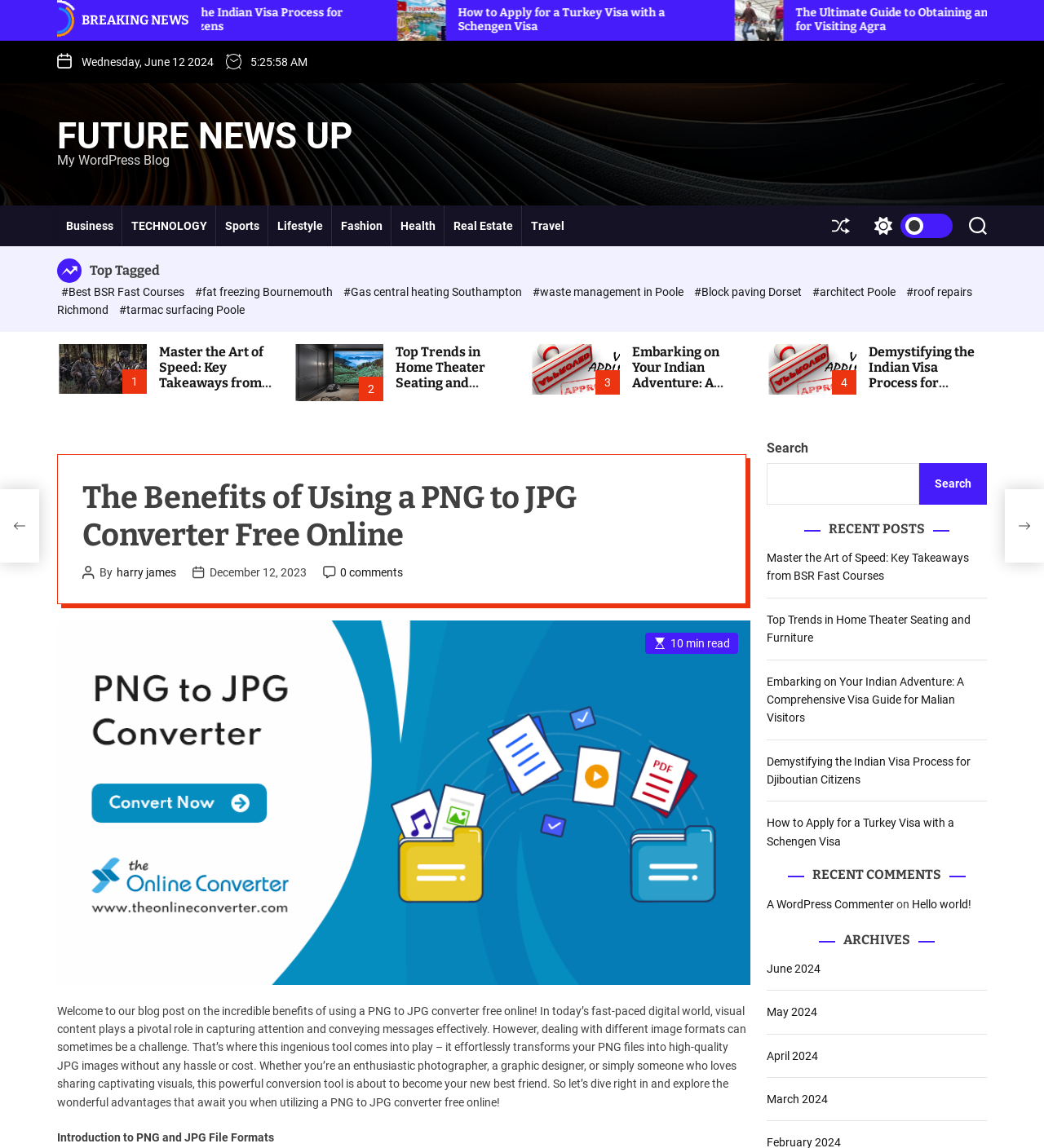Answer the question using only a single word or phrase: 
What is the title of the article below the heading 'Top Tagged'?

Master the Art of Speed: Key Takeaways from BSR Fast Courses